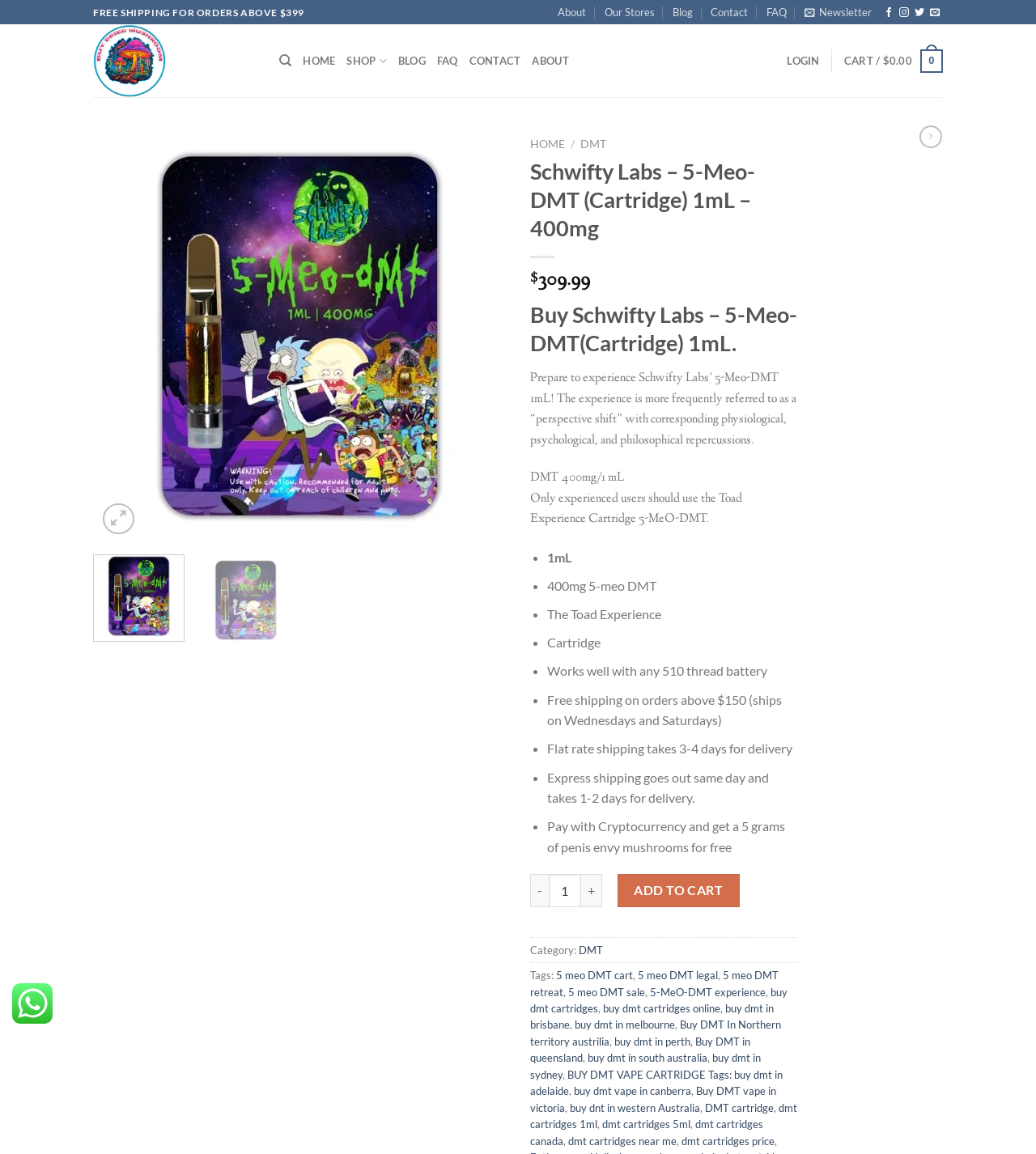Determine which piece of text is the heading of the webpage and provide it.

Schwifty Labs – 5-Meo-DMT (Cartridge) 1mL – 400mg